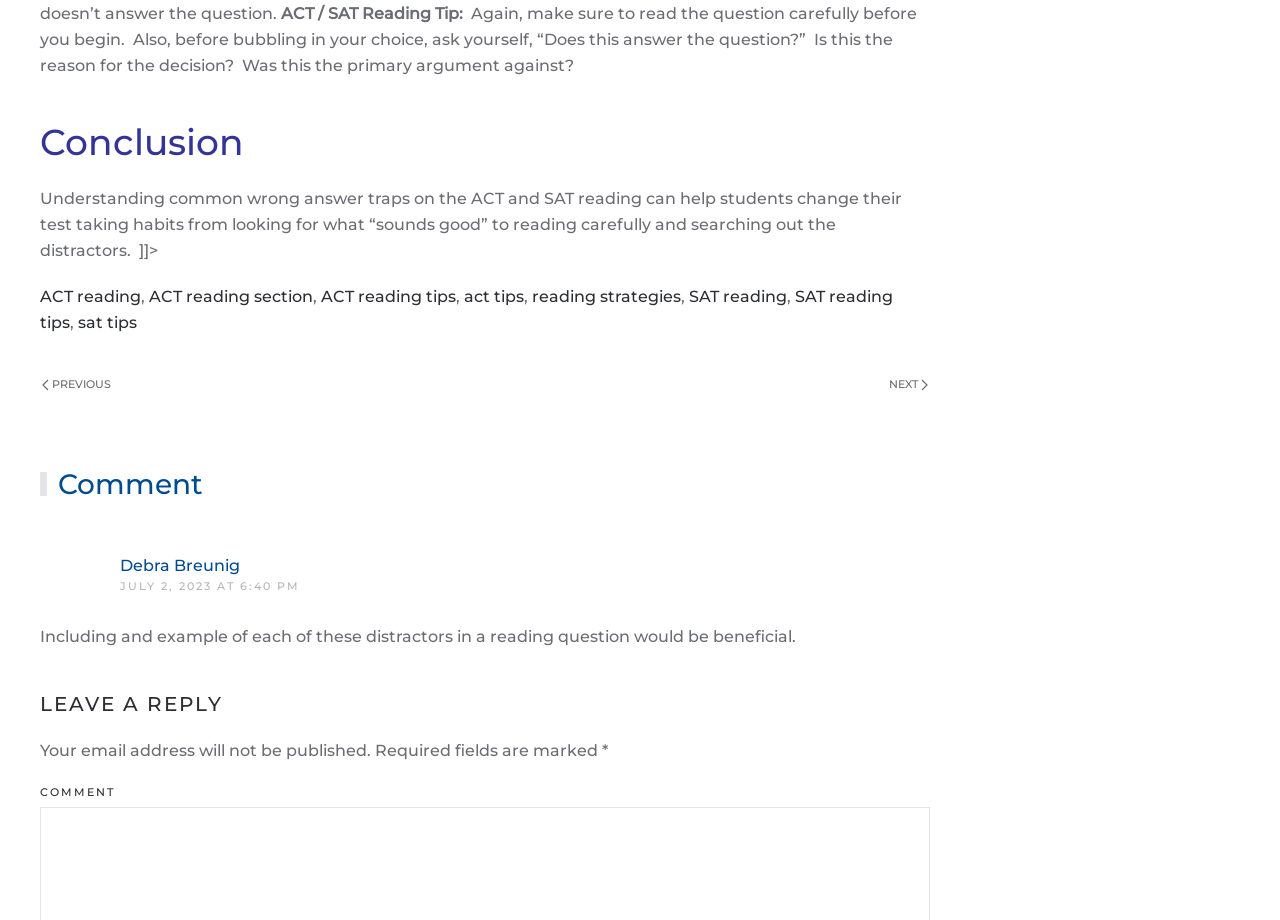Find the bounding box coordinates of the element to click in order to complete this instruction: "Click on 'LEAVE A REPLY' heading". The bounding box coordinates must be four float numbers between 0 and 1, denoted as [left, top, right, bottom].

[0.031, 0.75, 0.727, 0.781]